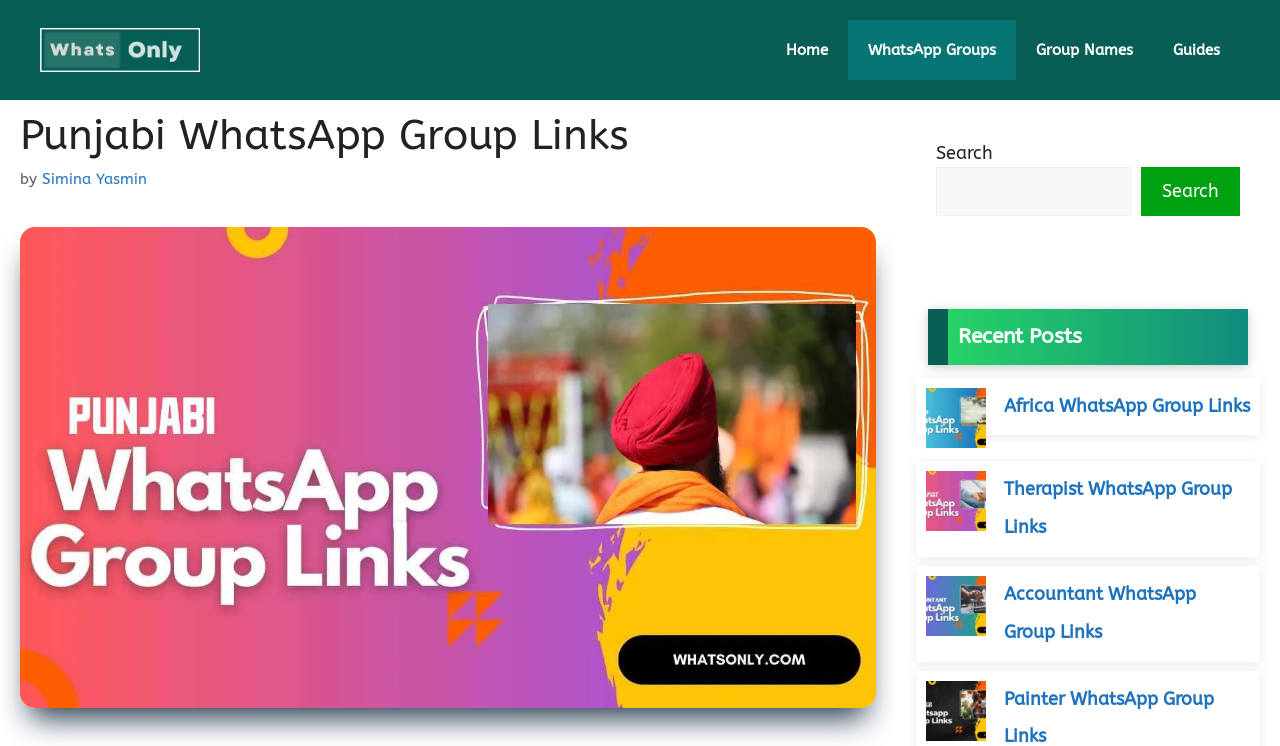Identify the title of the webpage and provide its text content.

Punjabi WhatsApp Group Links